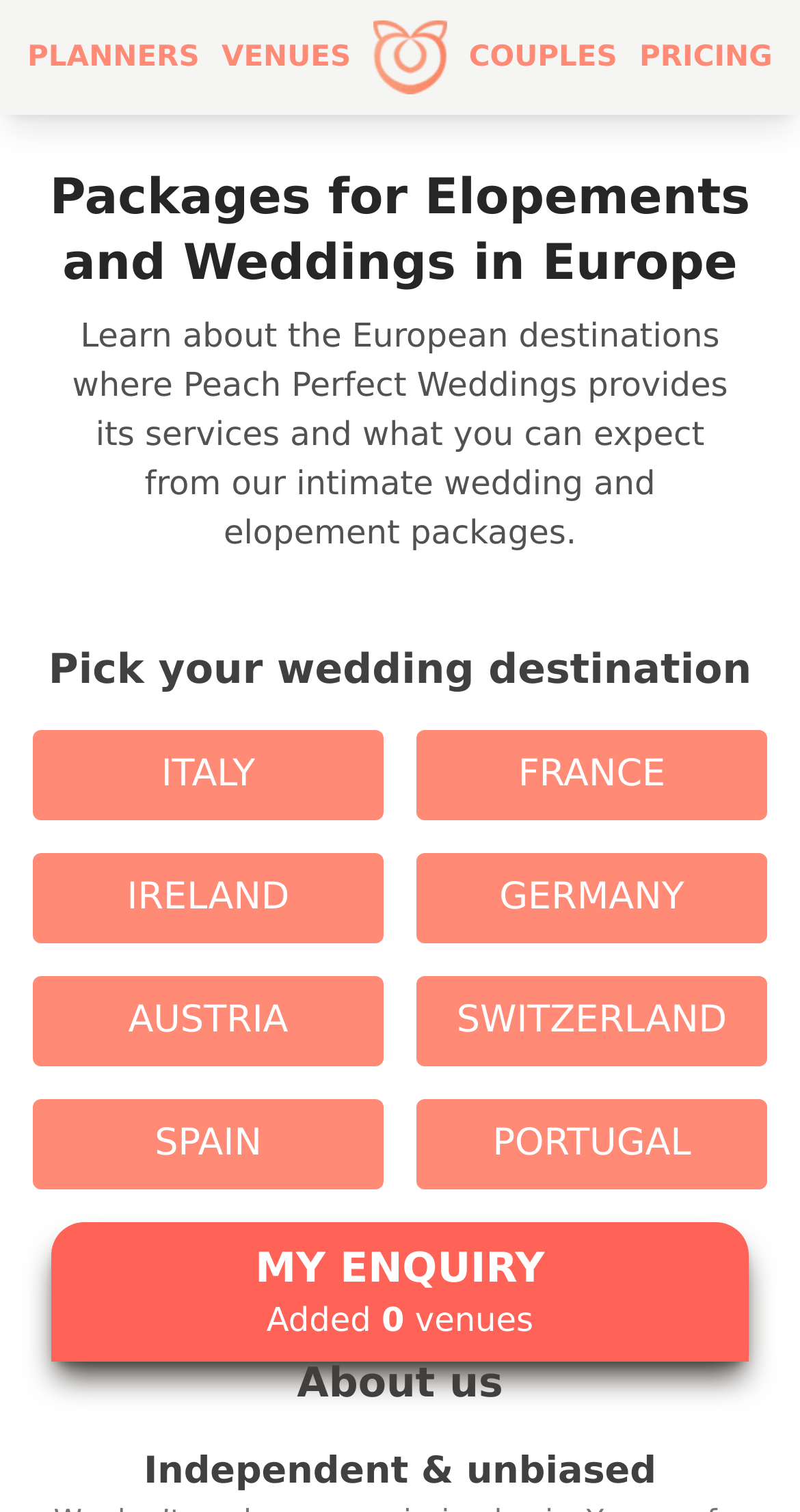What is the purpose of the 'MY ENQUIRY' section?
Answer the question in a detailed and comprehensive manner.

The 'MY ENQUIRY' section contains a disclosure triangle with the text 'Added 0 venues', suggesting that this section is used to add and manage venues for the user's enquiry.